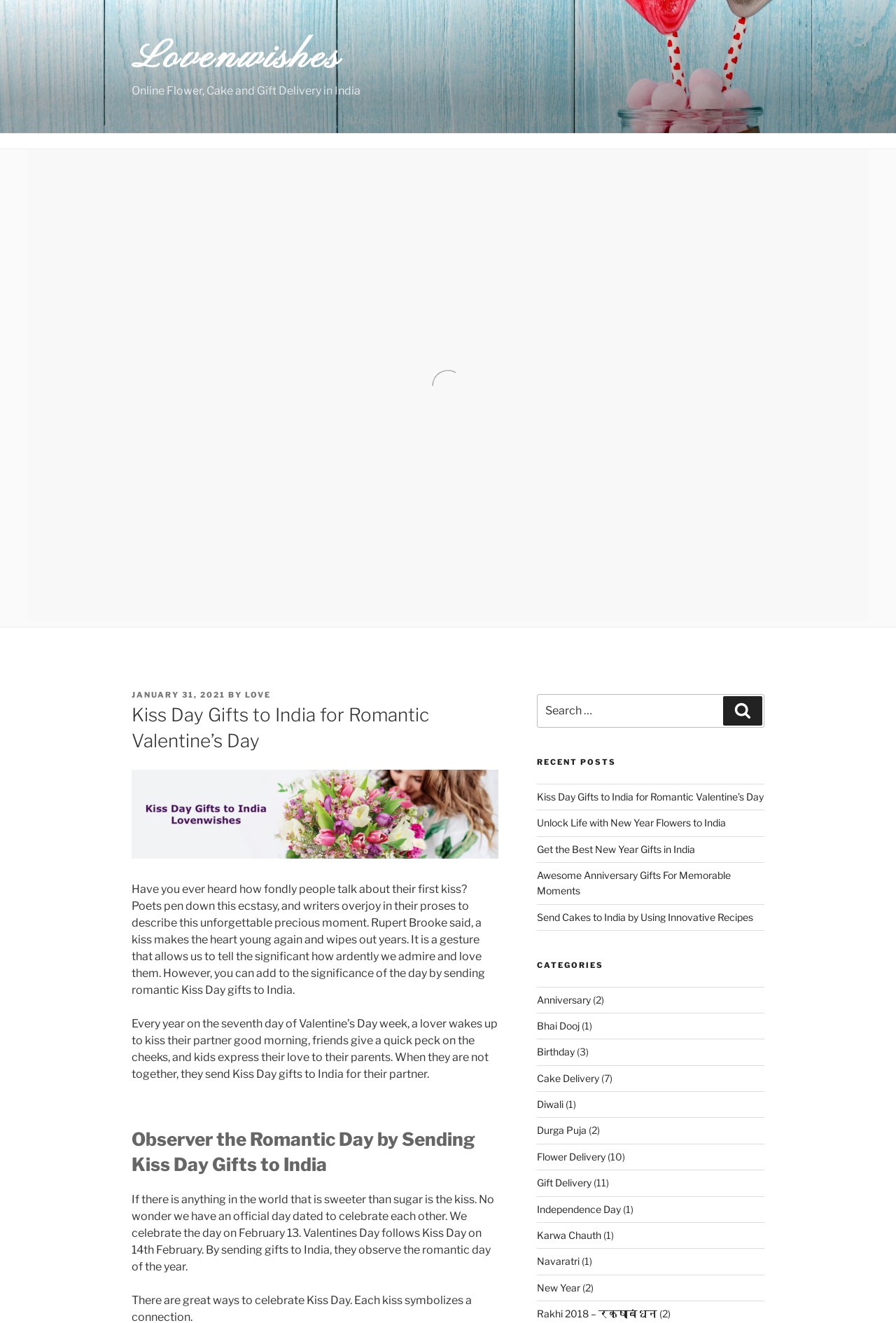Please identify the bounding box coordinates of the element I need to click to follow this instruction: "Learn about cake delivery".

[0.599, 0.81, 0.668, 0.819]